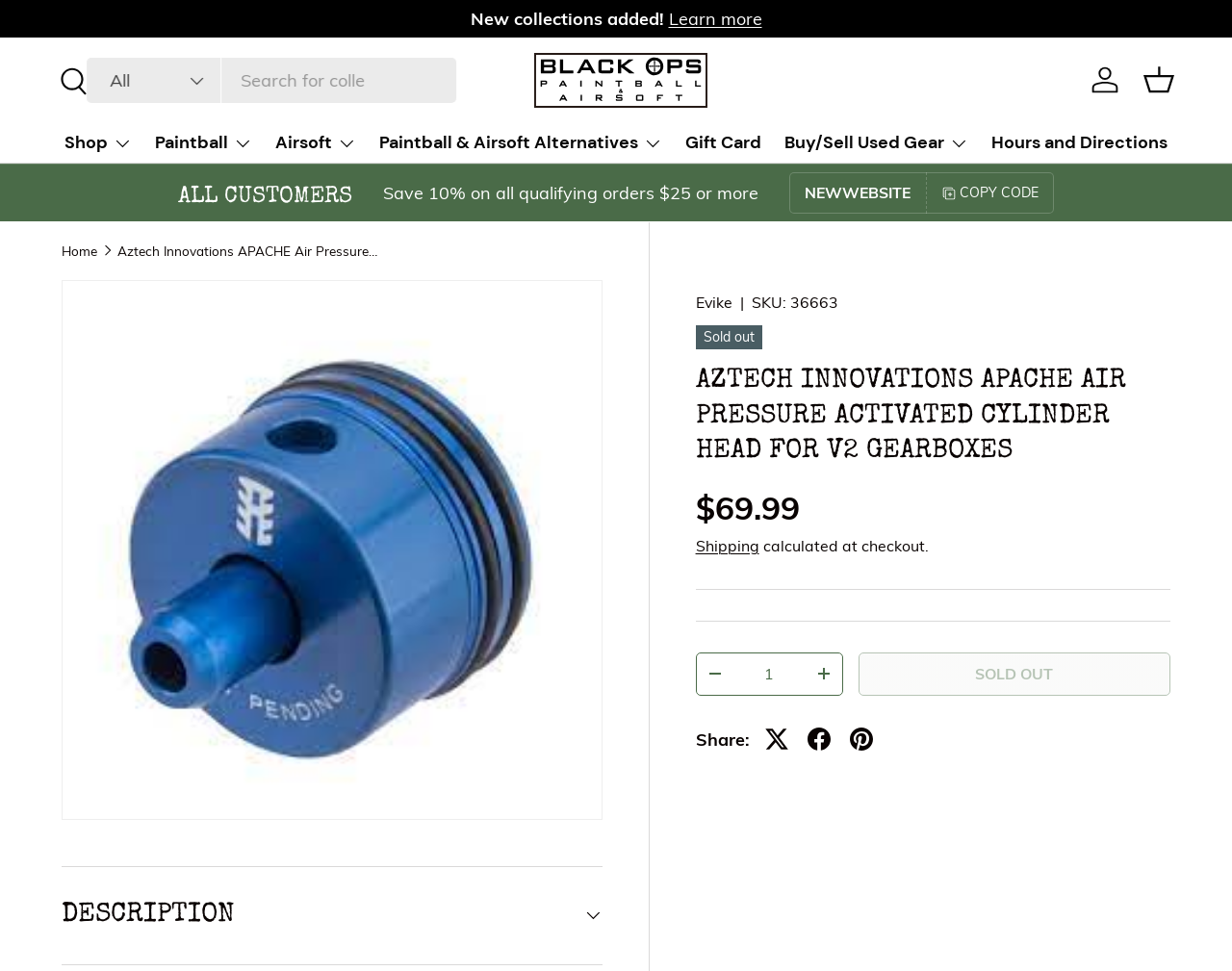Find the bounding box coordinates of the UI element according to this description: "2 years ago".

None